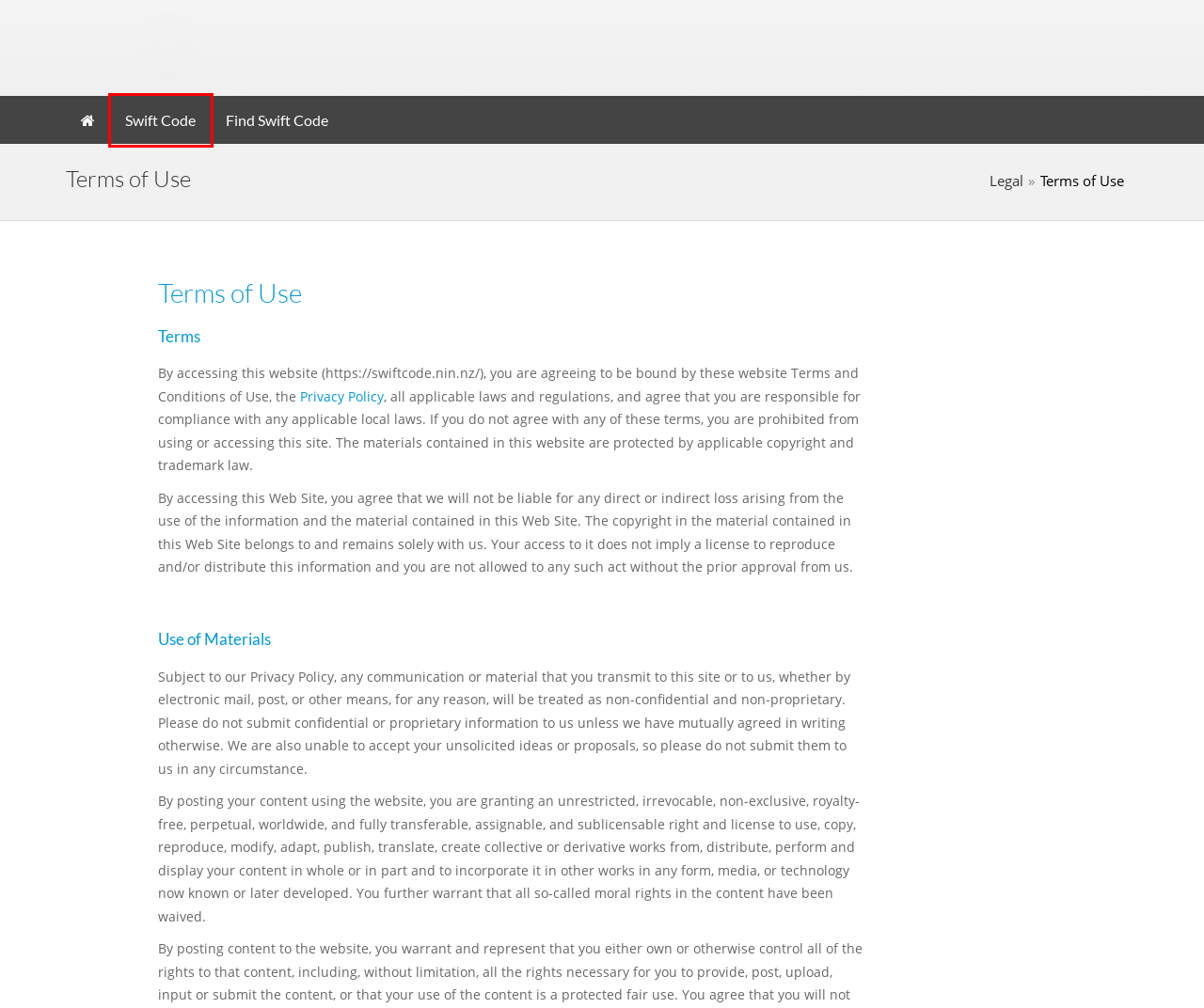Analyze the webpage screenshot with a red bounding box highlighting a UI element. Select the description that best matches the new webpage after clicking the highlighted element. Here are the options:
A. Swift enabled Cities of Commerzbank AG, Germany
B. Find SWIFT (or BIC) Code for all banks and financial institutions
C. Privacy Policy
D. SWIFT or BIC Code for all banks and financial institutions
E. Swift enabled Cities of Unicredit SpA, Italy
F. Swift enabled Cities of Banco Popolare Soc. Coop., Italy
G. Swift enabled Cities of Halifax PLC, United Kingdom
H. Search SWIFT/BIC Code for all banks and financial institutions

H